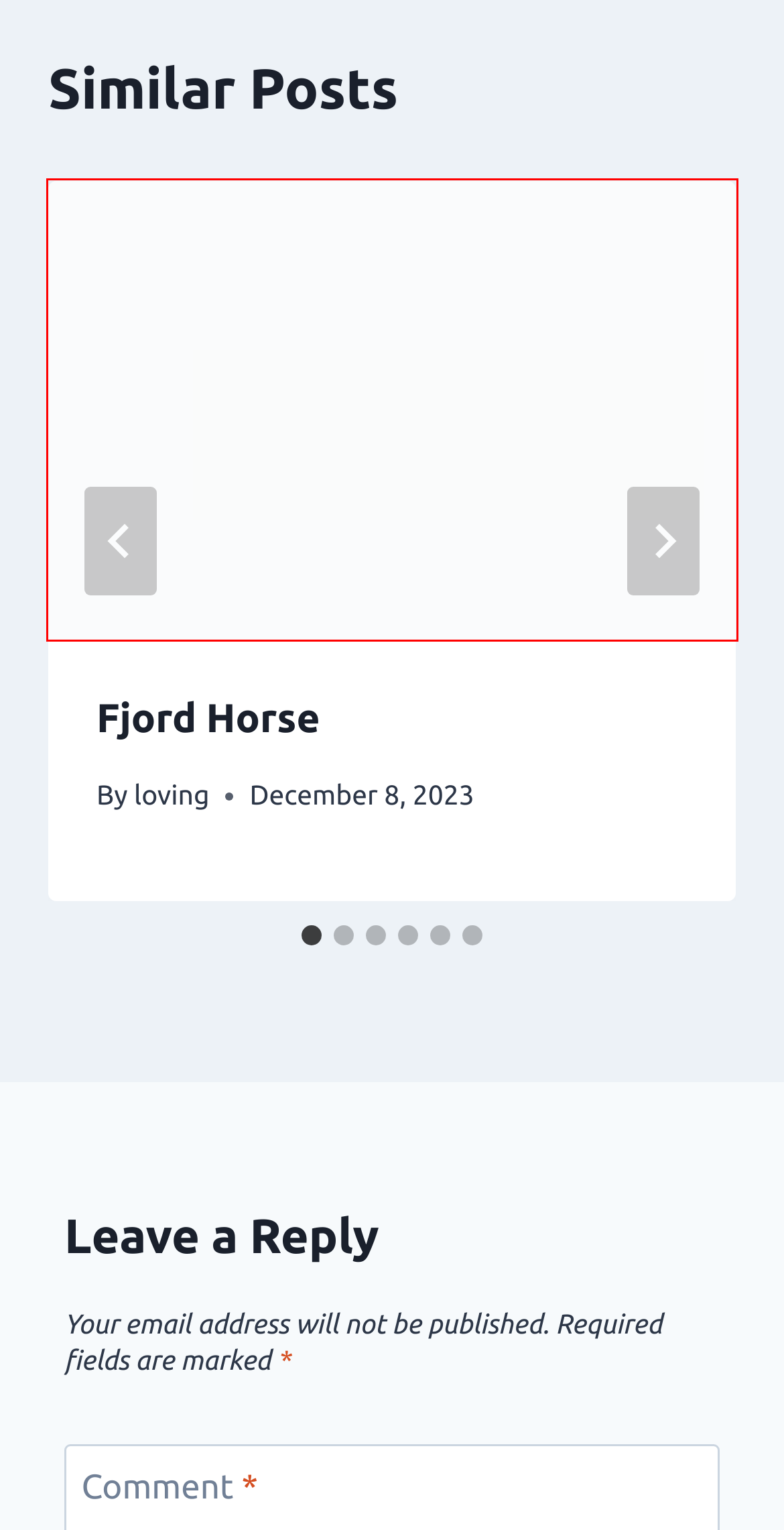Review the webpage screenshot and focus on the UI element within the red bounding box. Select the best-matching webpage description for the new webpage that follows after clicking the highlighted element. Here are the candidates:
A. Criollo Horse Breed
B. Akhal-Teke Horse
C. Belgian Draught Horse Overview
D. Holsteiner Horse Breed
E. Fjord Horse Overview
F. Home Pets Loving
G. Dutch Warmblood Horse Overview
H. Pets Lover Guider

E